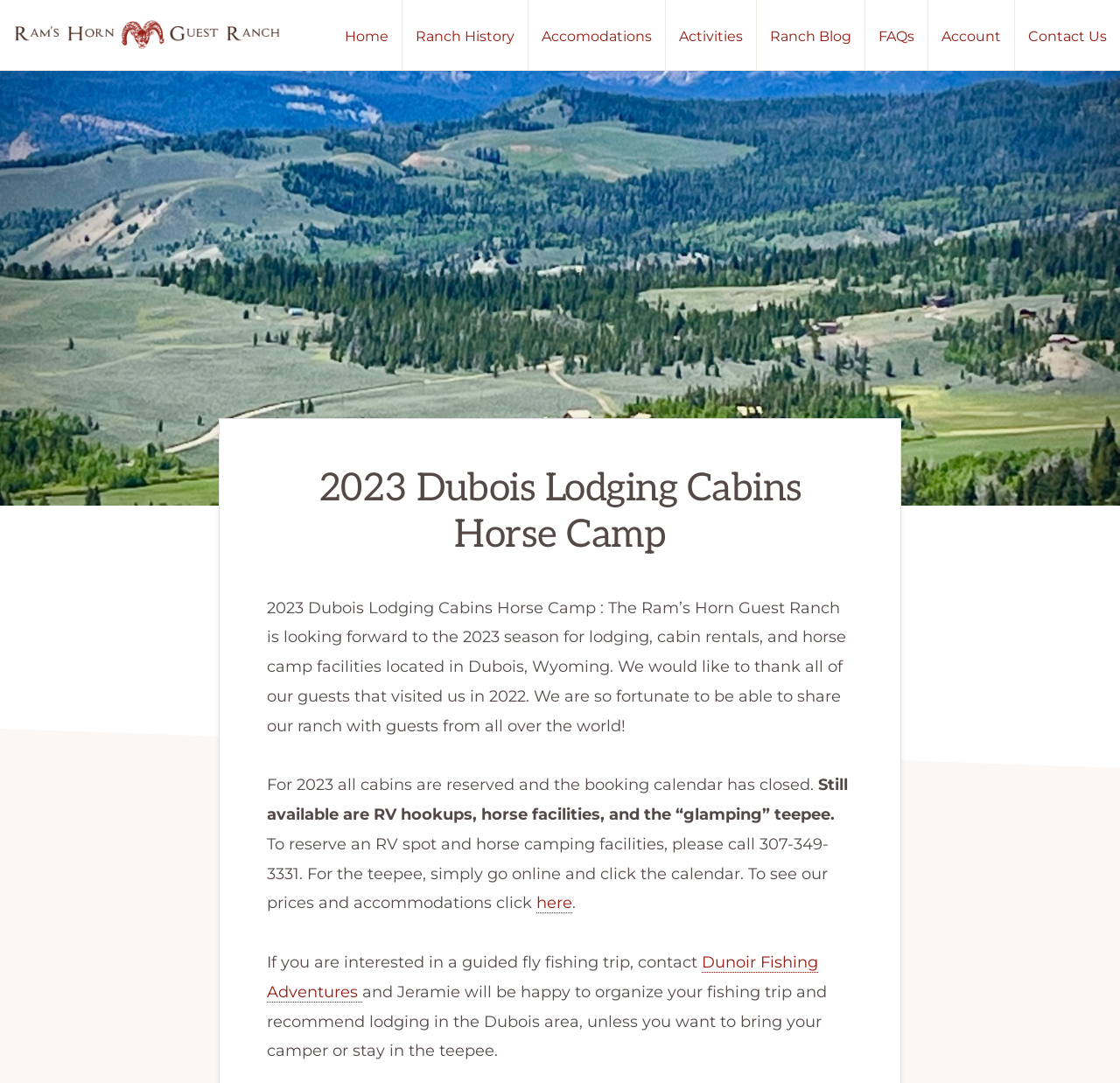Examine the image and give a thorough answer to the following question:
What is available for reservation?

According to the webpage, RV hookups, horse facilities, and the 'glamping' teepee are still available for reservation, as stated in the text 'Still available are RV hookups, horse facilities, and the “glamping” teepee'.